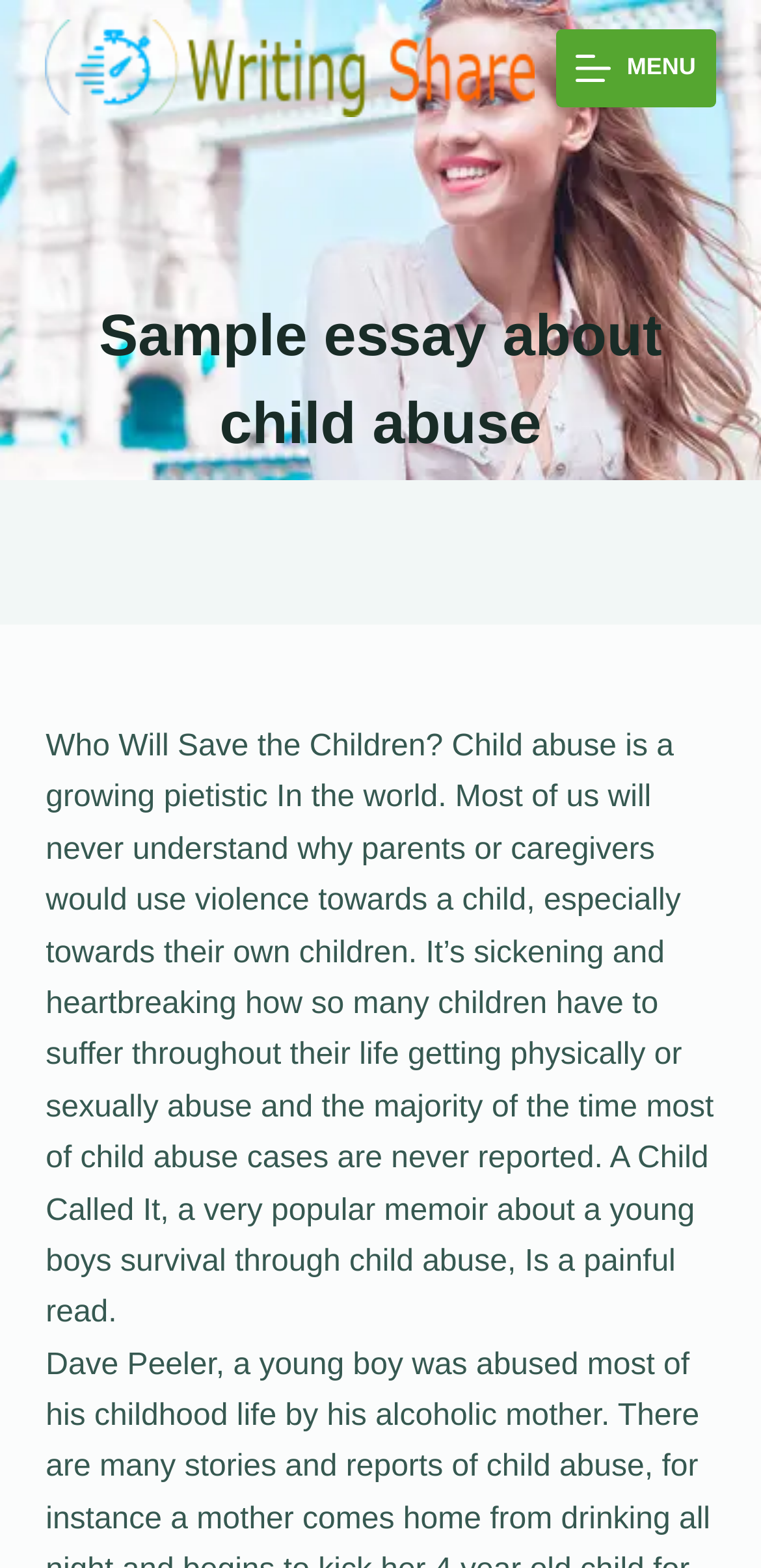Provide a one-word or short-phrase answer to the question:
What is the purpose of the button with the text 'MENU'?

To open a menu